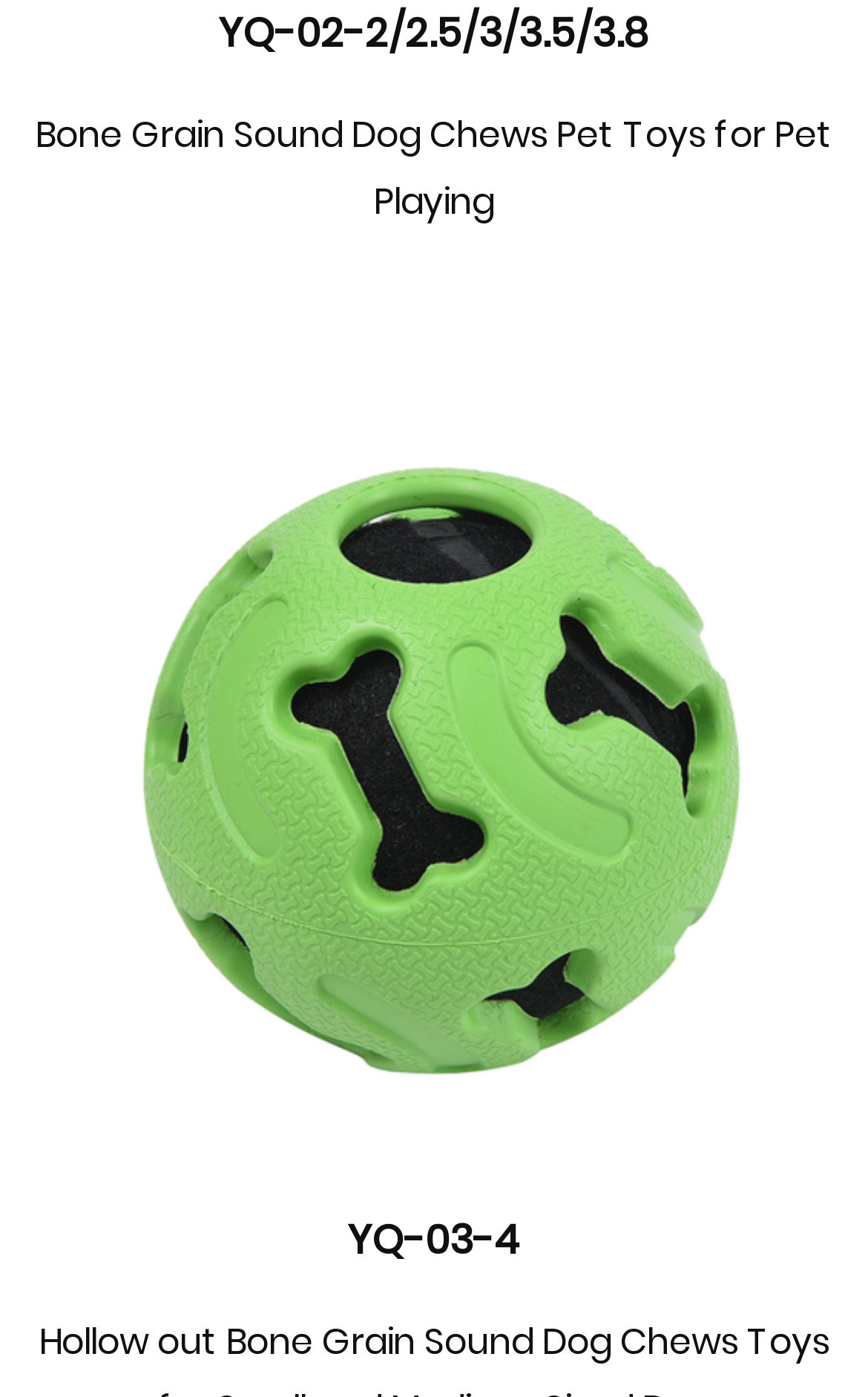Please reply with a single word or brief phrase to the question: 
Is there an image on the webpage?

Yes